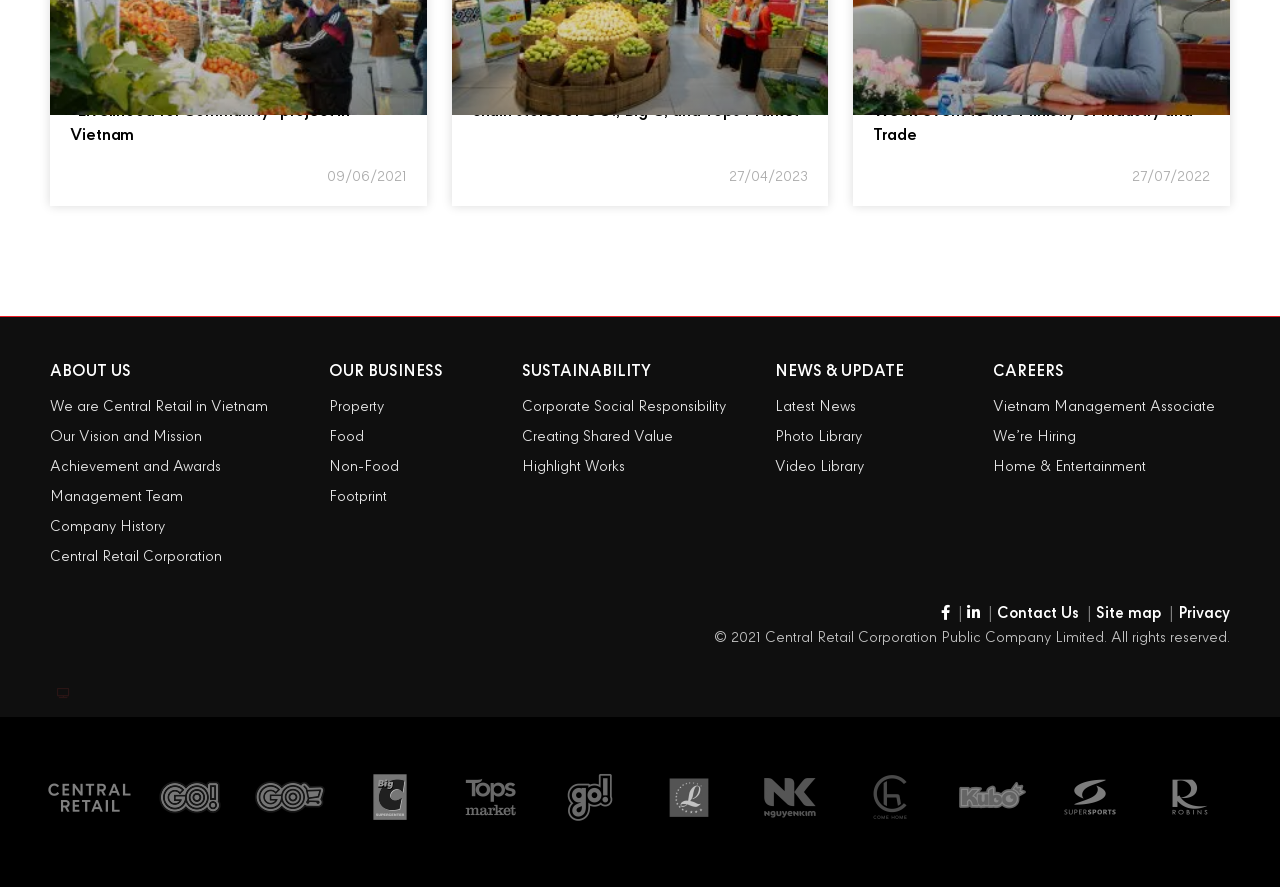Please determine the bounding box coordinates of the area that needs to be clicked to complete this task: 'Learn about 'Corporate Social Responsibility''. The coordinates must be four float numbers between 0 and 1, formatted as [left, top, right, bottom].

[0.408, 0.441, 0.605, 0.475]